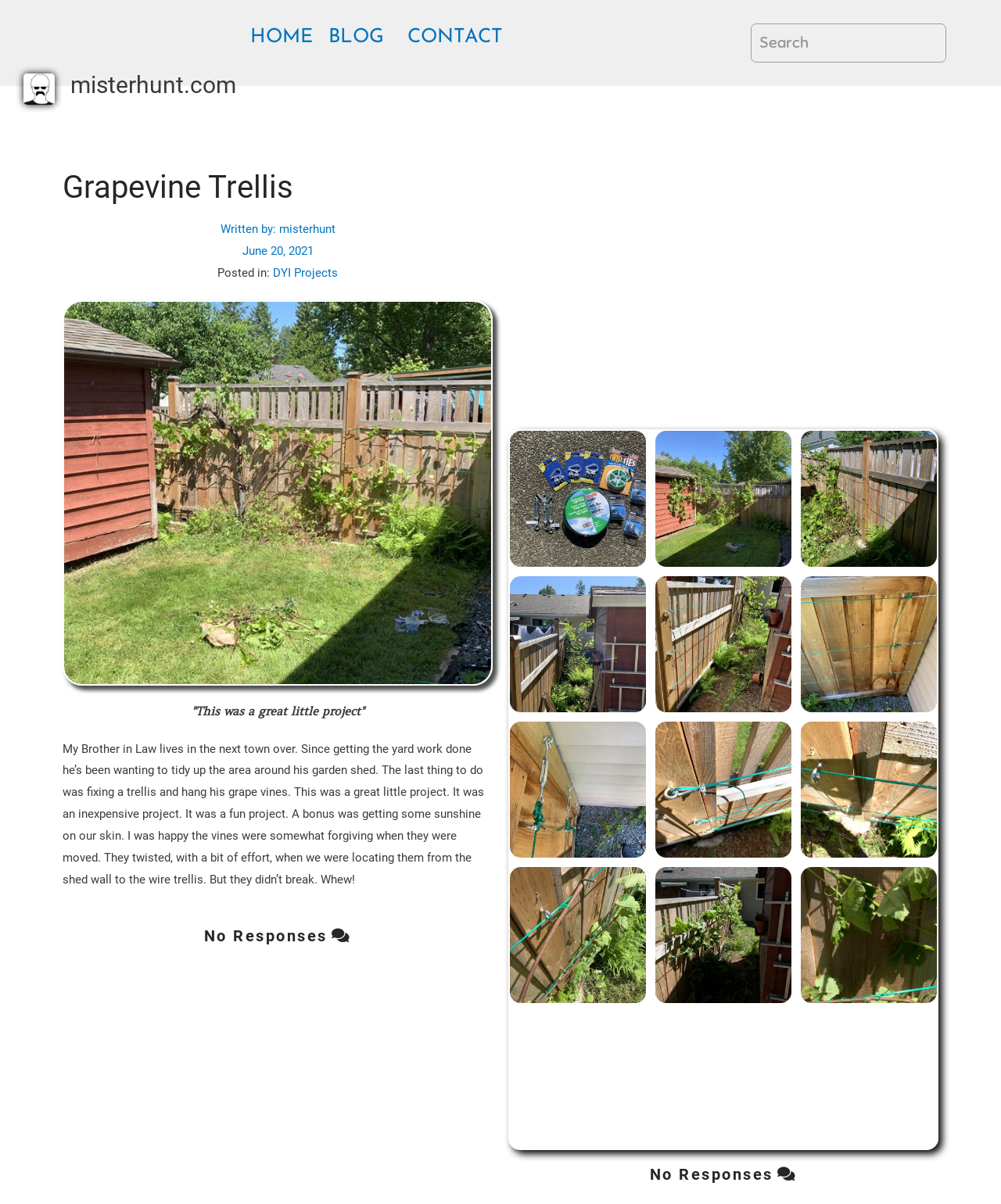What is the name of the author of the article?
Can you give a detailed and elaborate answer to the question?

I found the answer by looking at the link 'Written by: misterhunt' which is located below the heading 'Grapevine Trellis'.